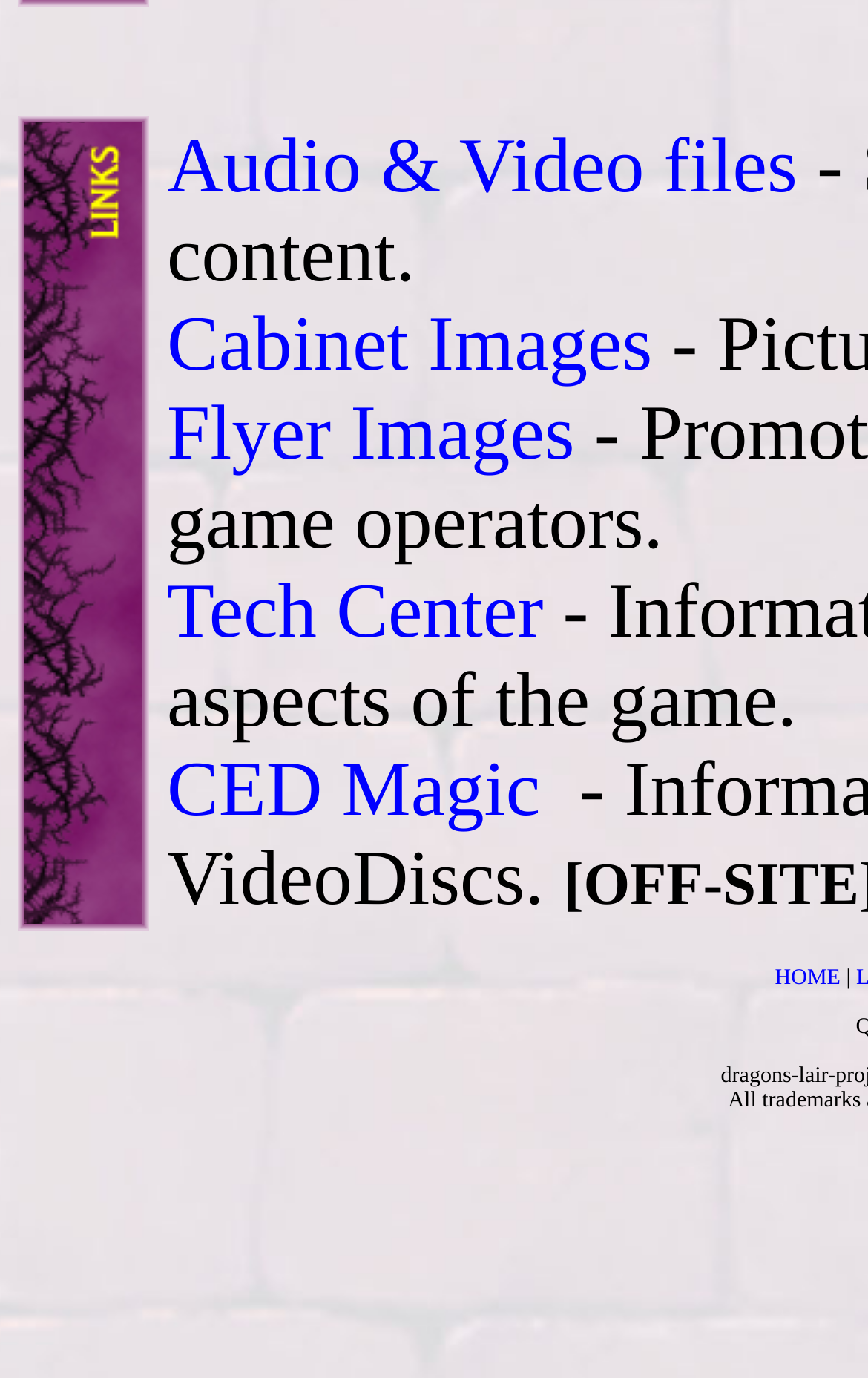How many image elements are on the webpage?
Look at the image and respond with a one-word or short-phrase answer.

28